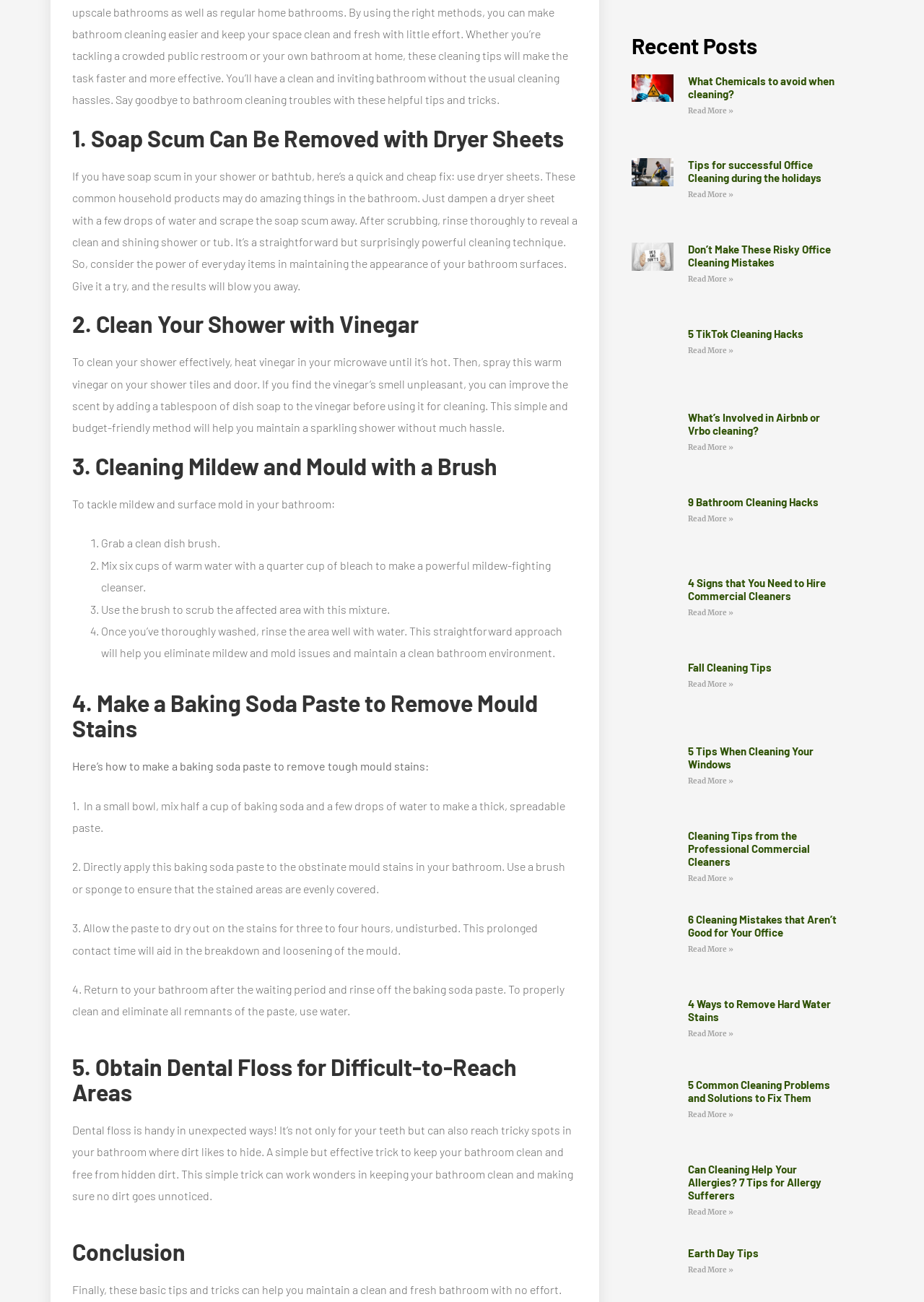Find the bounding box coordinates of the element I should click to carry out the following instruction: "Click the link to Tips for successful Office Cleaning during the holidays".

[0.745, 0.122, 0.91, 0.142]